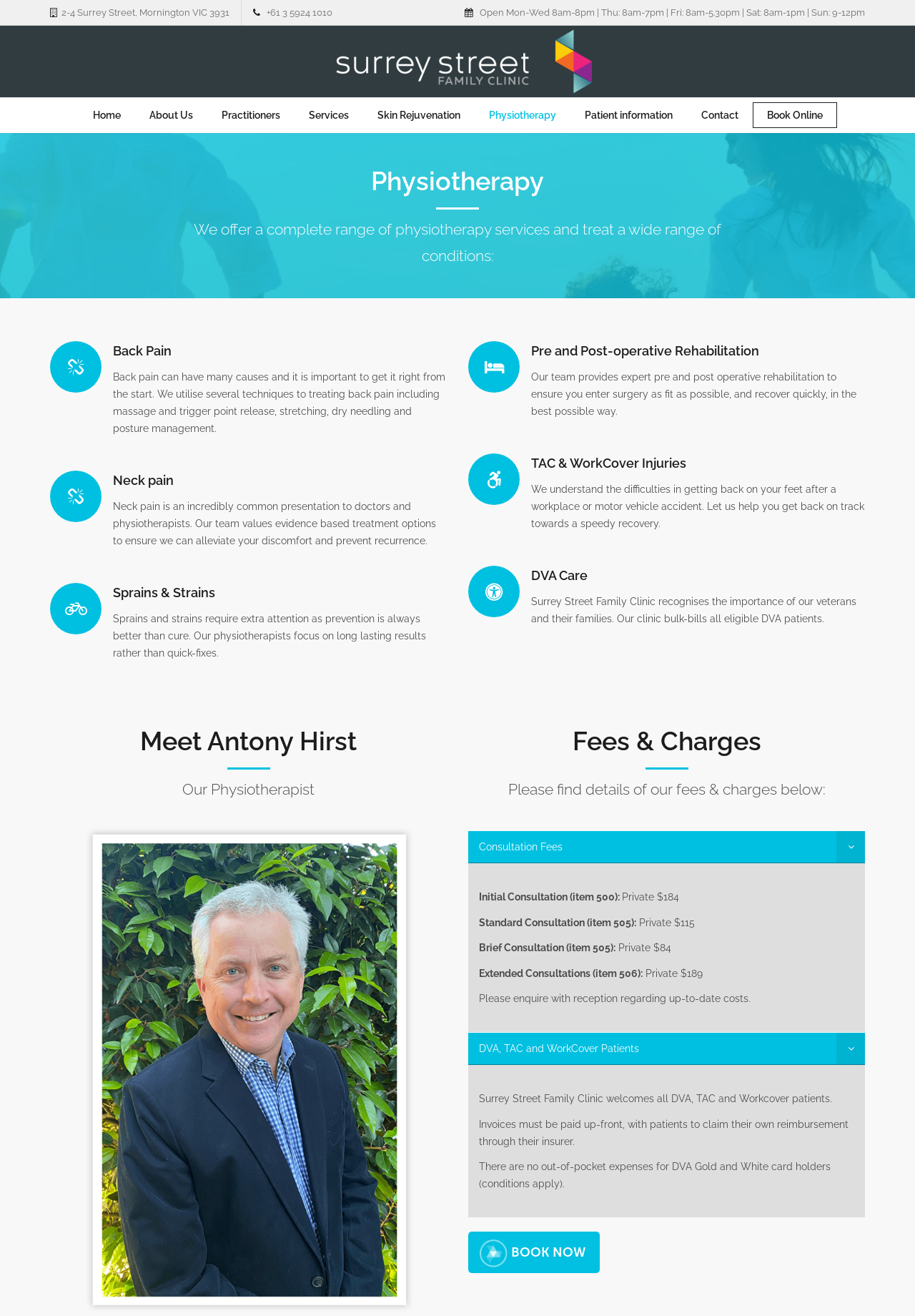Based on what you see in the screenshot, provide a thorough answer to this question: How much does an initial consultation cost for private patients?

I found the cost of an initial consultation by looking at the static text element under the 'Fees & Charges' section, which lists the prices for different types of consultations. The initial consultation (item 500) costs $184 for private patients.